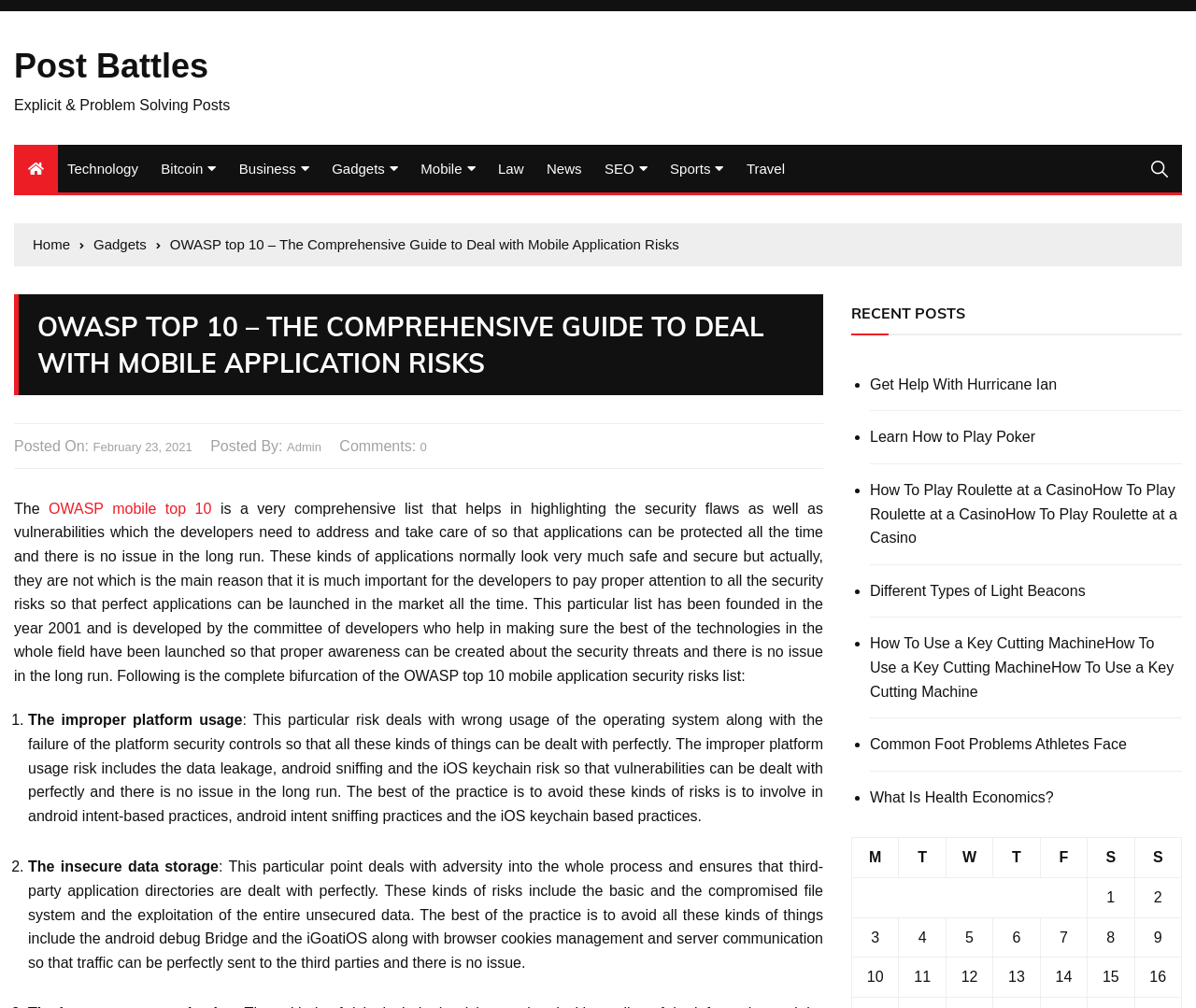Articulate a complete and detailed caption of the webpage elements.

This webpage is about the OWASP mobile top 10, a comprehensive list that highlights security flaws and vulnerabilities in mobile applications. At the top, there is a navigation bar with links to "Home", "Gadgets", and the current page, "OWASP top 10 – The Comprehensive Guide to Deal with Mobile Application Risks". Below the navigation bar, there is a heading that reads "OWASP TOP 10 – THE COMPREHENSIVE GUIDE TO DEAL WITH MOBILE APPLICATION RISKS". 

On the left side, there is a list of links to various categories, including "Technology", "Bitcoin", "Business", "Gadgets", "Mobile", "Law", "News", "SEO", "Sports", and "Travel". 

The main content of the page is divided into two sections. The first section provides an introduction to the OWASP mobile top 10, explaining its importance and purpose. It also mentions that the list was founded in 2001 and is developed by a committee of developers. 

The second section lists the top 10 mobile application security risks, with each risk described in detail. The risks are numbered from 1 to 10, and each description includes the risk's name, a brief explanation, and best practices to avoid the risk. 

On the right side, there is a section titled "RECENT POSTS" that lists several links to recent articles, including "Get Help With Hurricane Ian", "Learn How to Play Poker", and "What Is Health Economics?". 

At the bottom of the page, there is a table with seven columns labeled "M", "T", "W", "T", "F", "S", and "S", which appears to be a calendar or schedule.